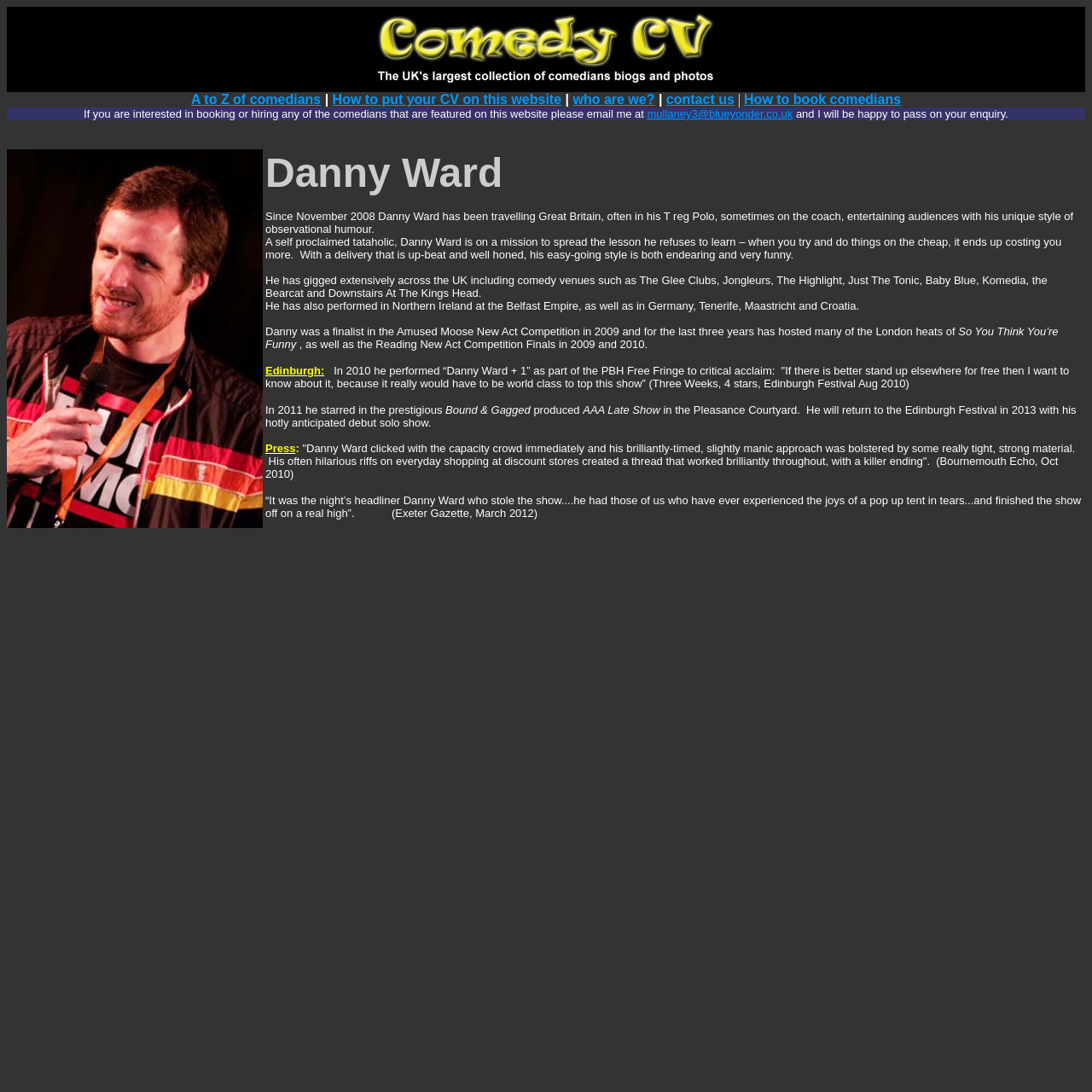Locate the bounding box for the described UI element: "A to Z of comedians". Ensure the coordinates are four float numbers between 0 and 1, formatted as [left, top, right, bottom].

[0.175, 0.084, 0.294, 0.098]